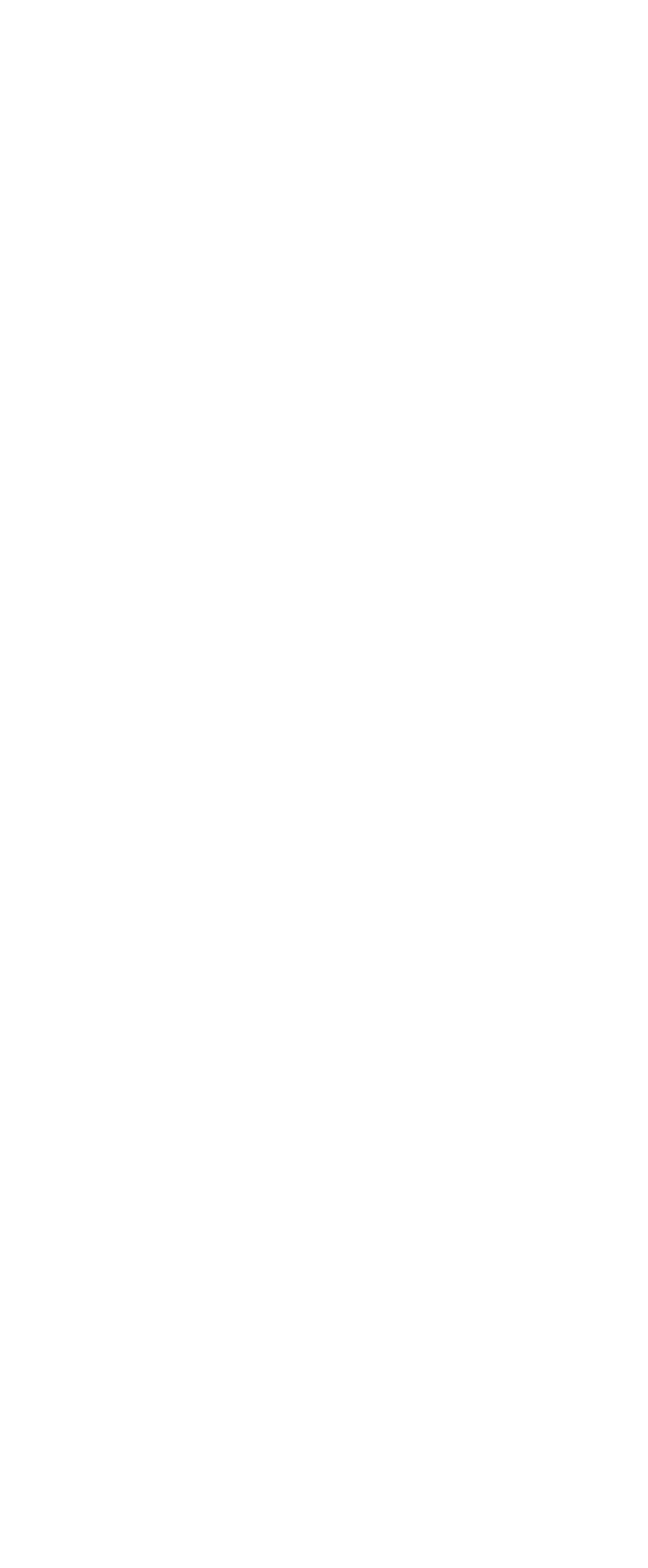What is the phone number to schedule a case review?
Answer the question in as much detail as possible.

The phone number can be found in the text 'For careful consideration of defense strategies, call 248-593-2450 to schedule a case review' which is located below the heading 'Inquire About Defense In Dram Shop Cases'.